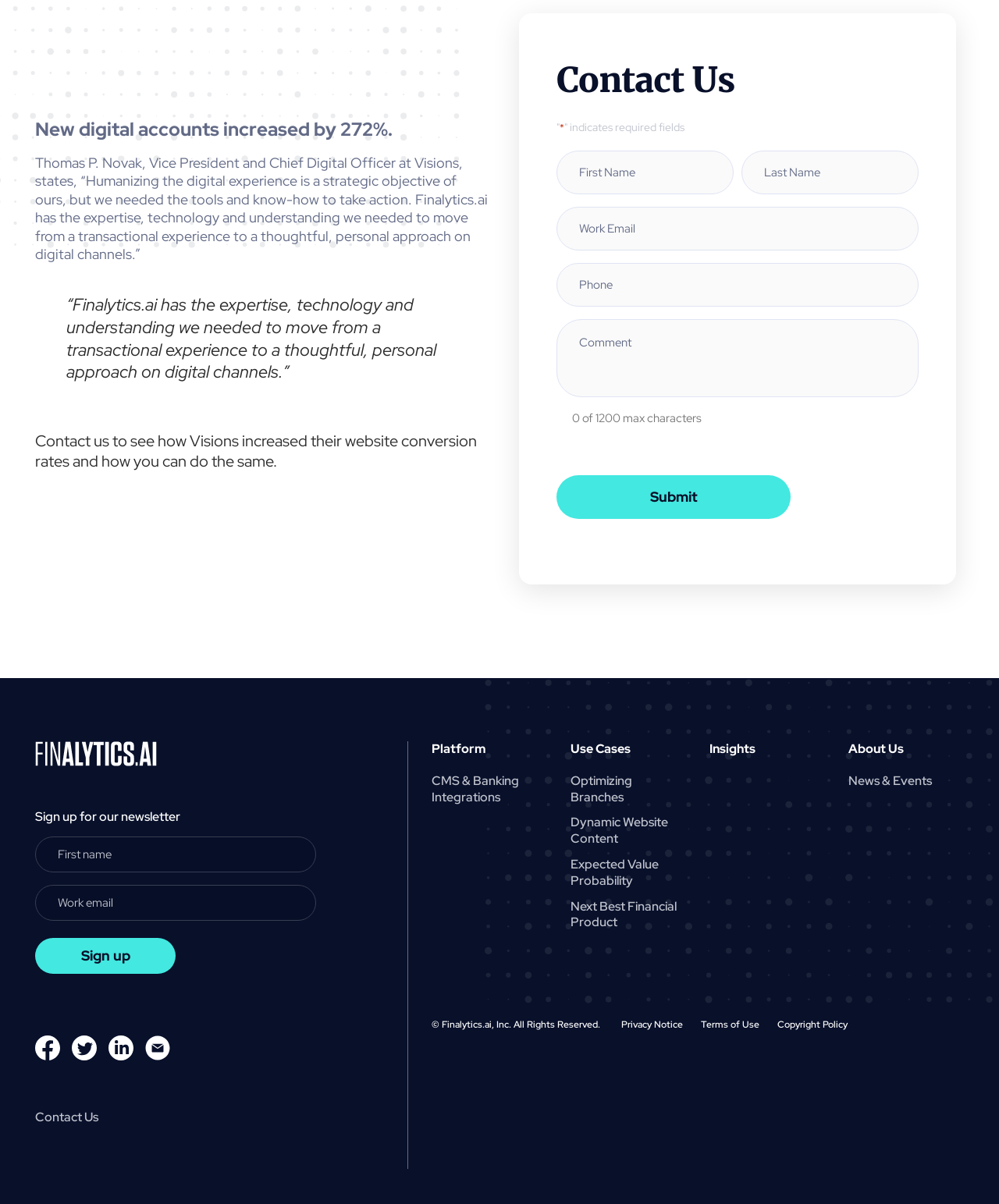Please locate the clickable area by providing the bounding box coordinates to follow this instruction: "Click the Submit button".

[0.557, 0.394, 0.791, 0.431]